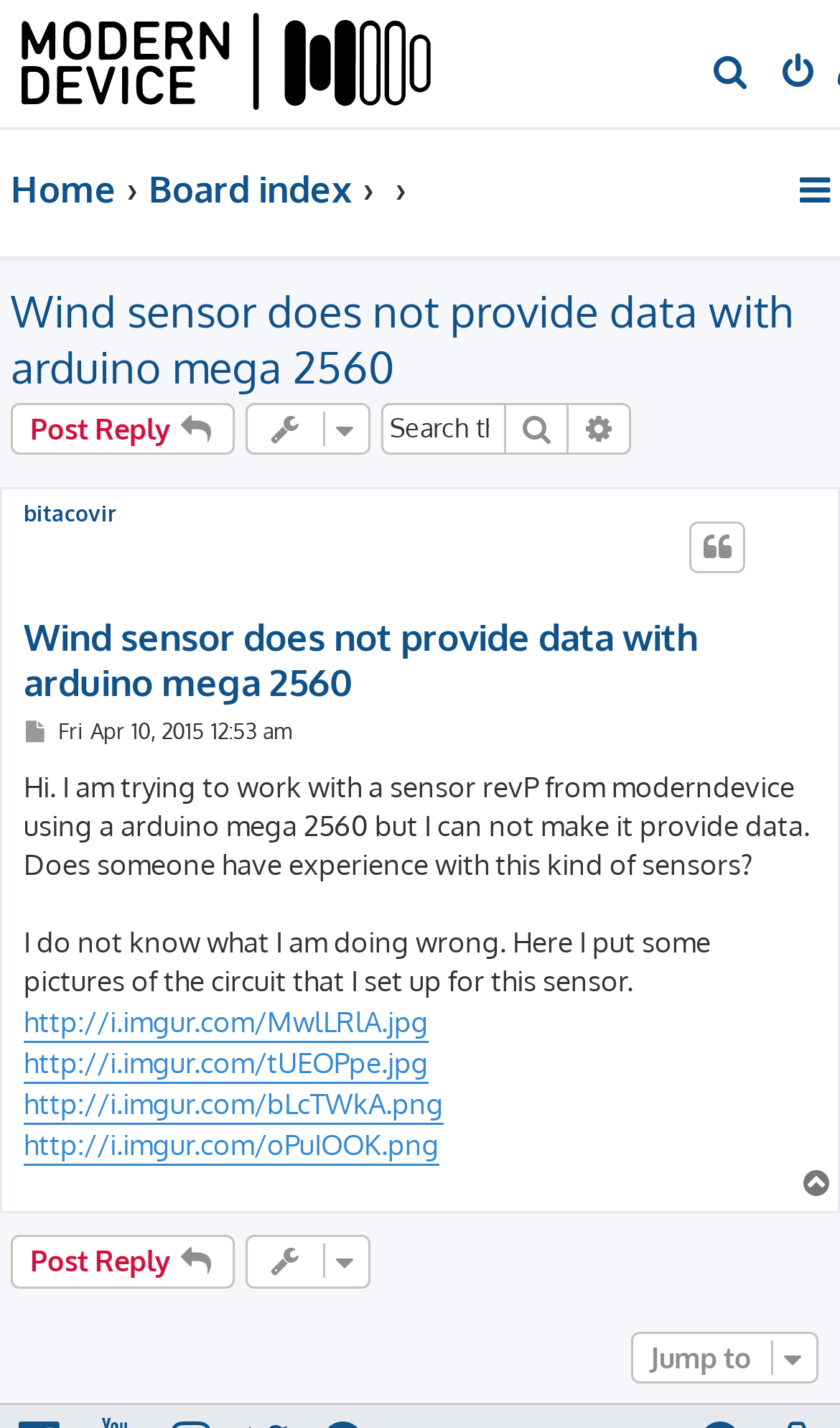For the element described, predict the bounding box coordinates as (top-left x, top-left y, bottom-right x, bottom-right y). All values should be between 0 and 1. Element description: http://i.imgur.com/oPuIOOK.png

[0.028, 0.788, 0.523, 0.817]